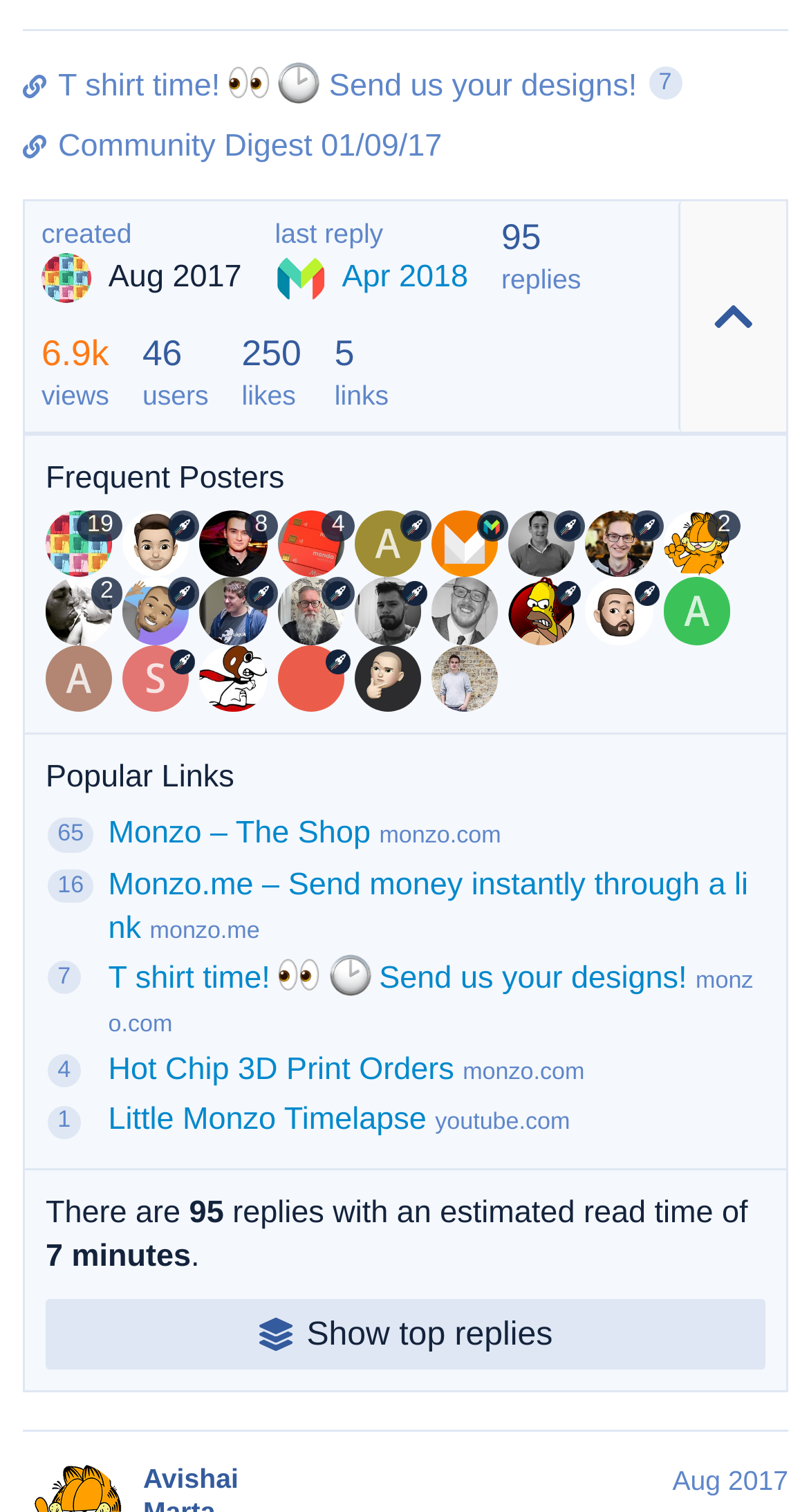Can you determine the bounding box coordinates of the area that needs to be clicked to fulfill the following instruction: "View last reply"?

[0.34, 0.144, 0.579, 0.201]